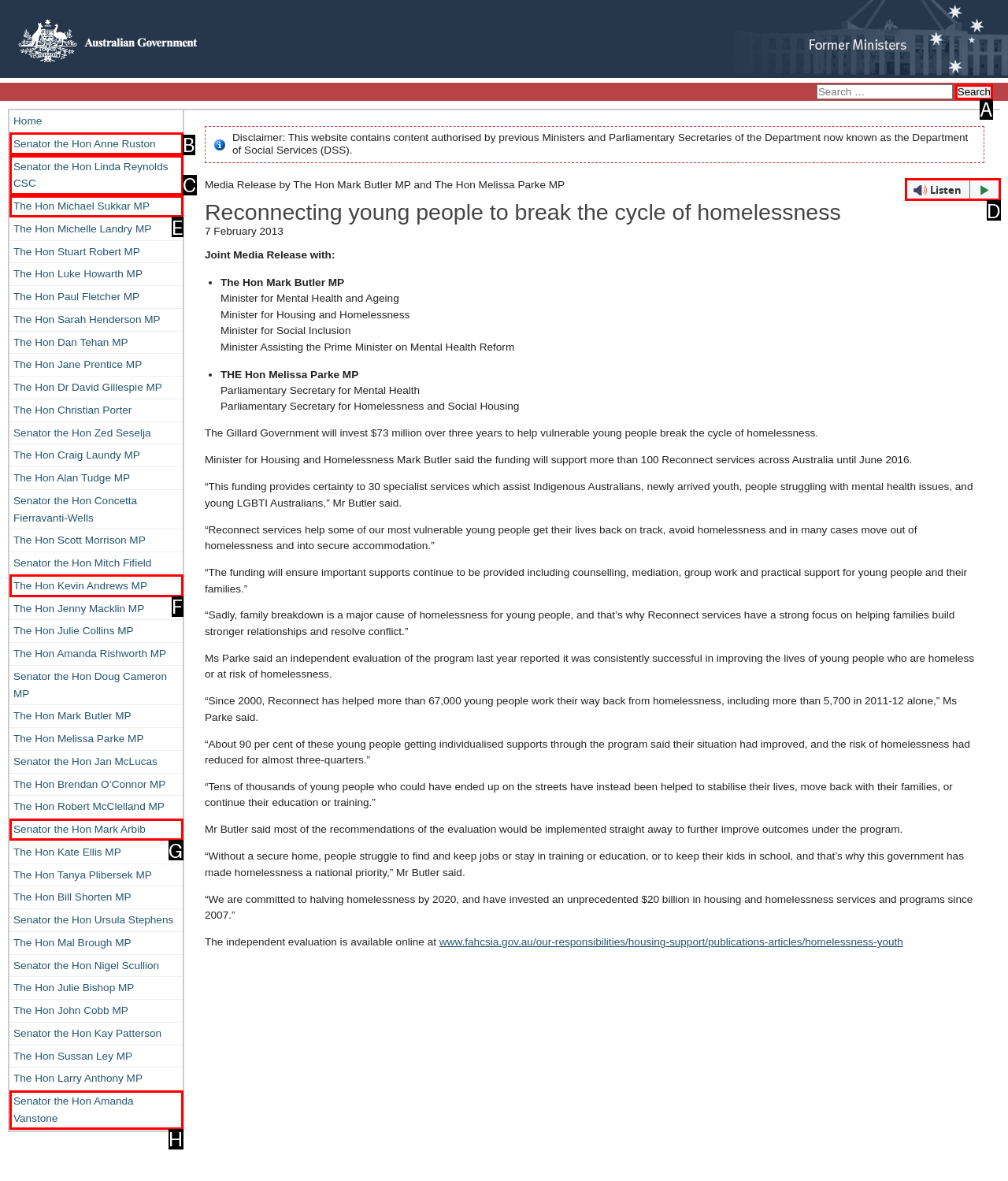Identify the HTML element that best matches the description: Listen. Provide your answer by selecting the corresponding letter from the given options.

D